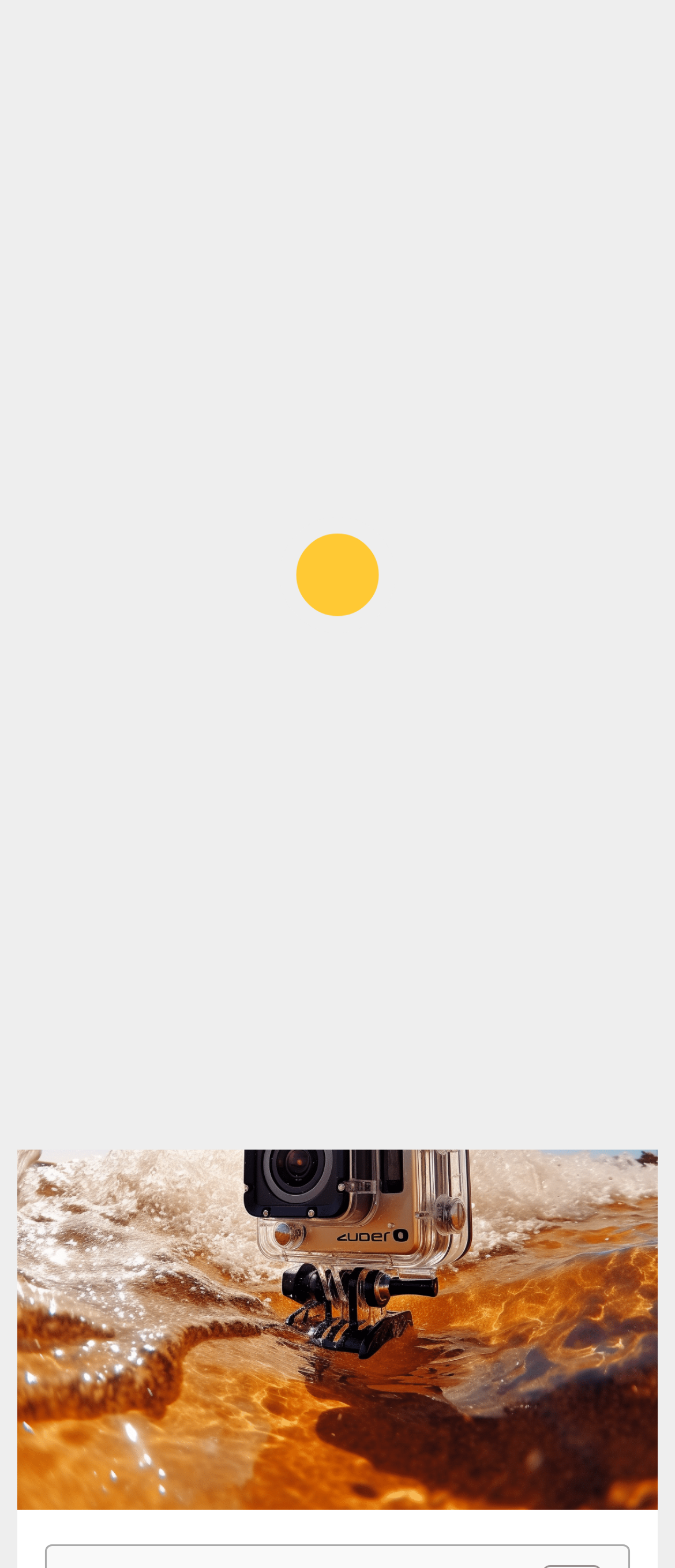What is the author of the current article?
Provide a detailed answer to the question, using the image to inform your response.

I found the author of the current article by looking at the header section, where it says 'A.E.M' in a link element.